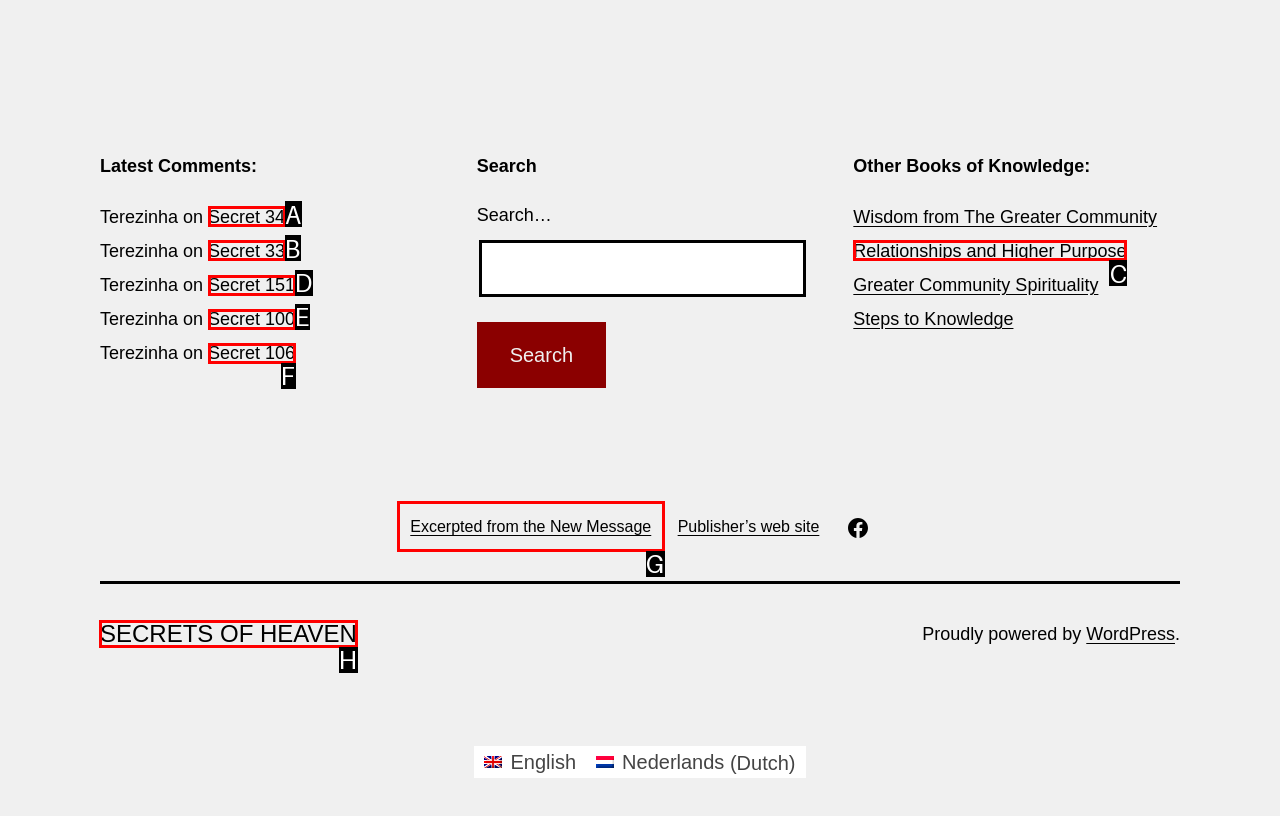For the task: Go to Secrets of Heaven, identify the HTML element to click.
Provide the letter corresponding to the right choice from the given options.

H